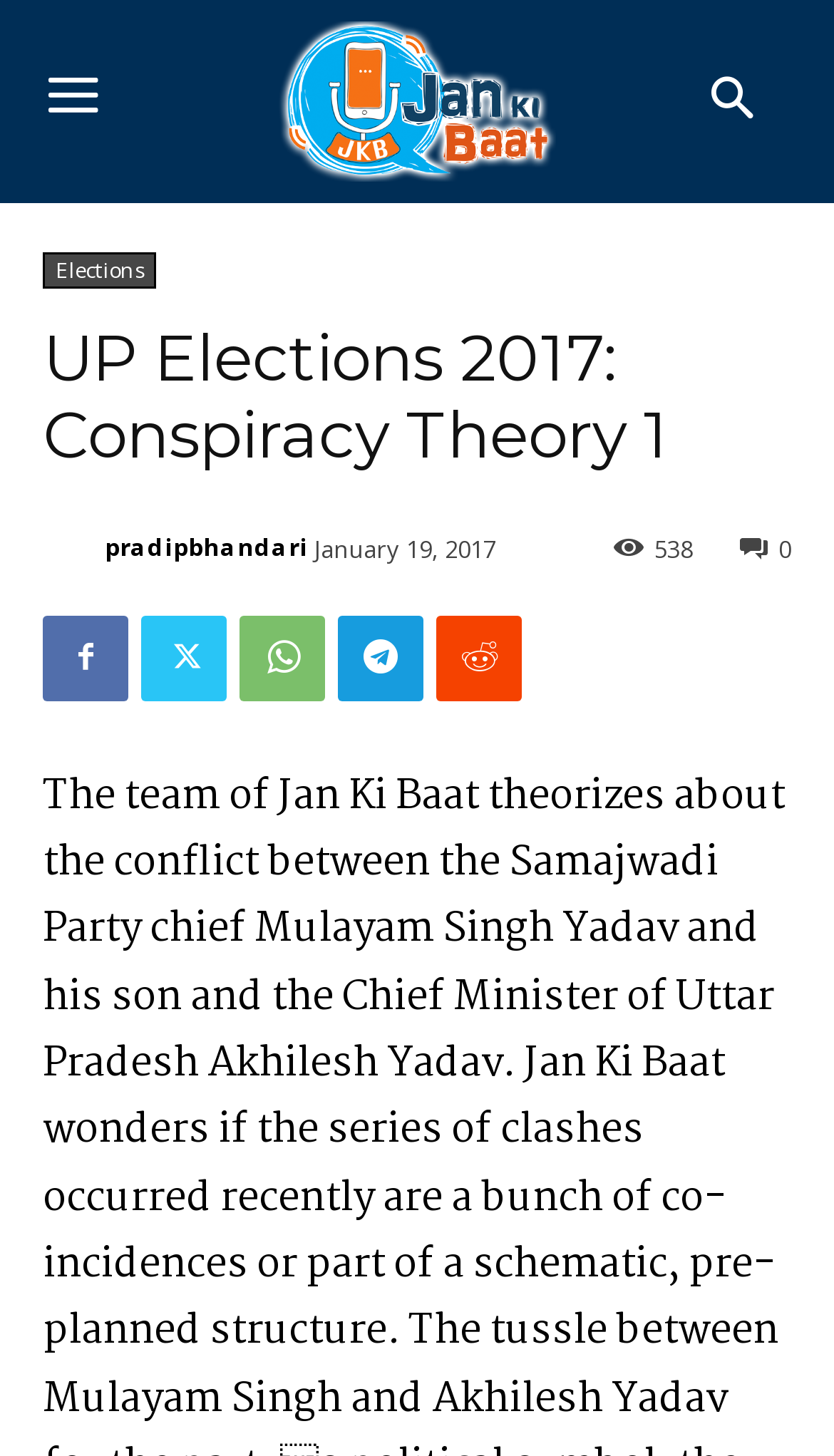Pinpoint the bounding box coordinates of the clickable area necessary to execute the following instruction: "Go to Elections page". The coordinates should be given as four float numbers between 0 and 1, namely [left, top, right, bottom].

[0.051, 0.173, 0.187, 0.198]